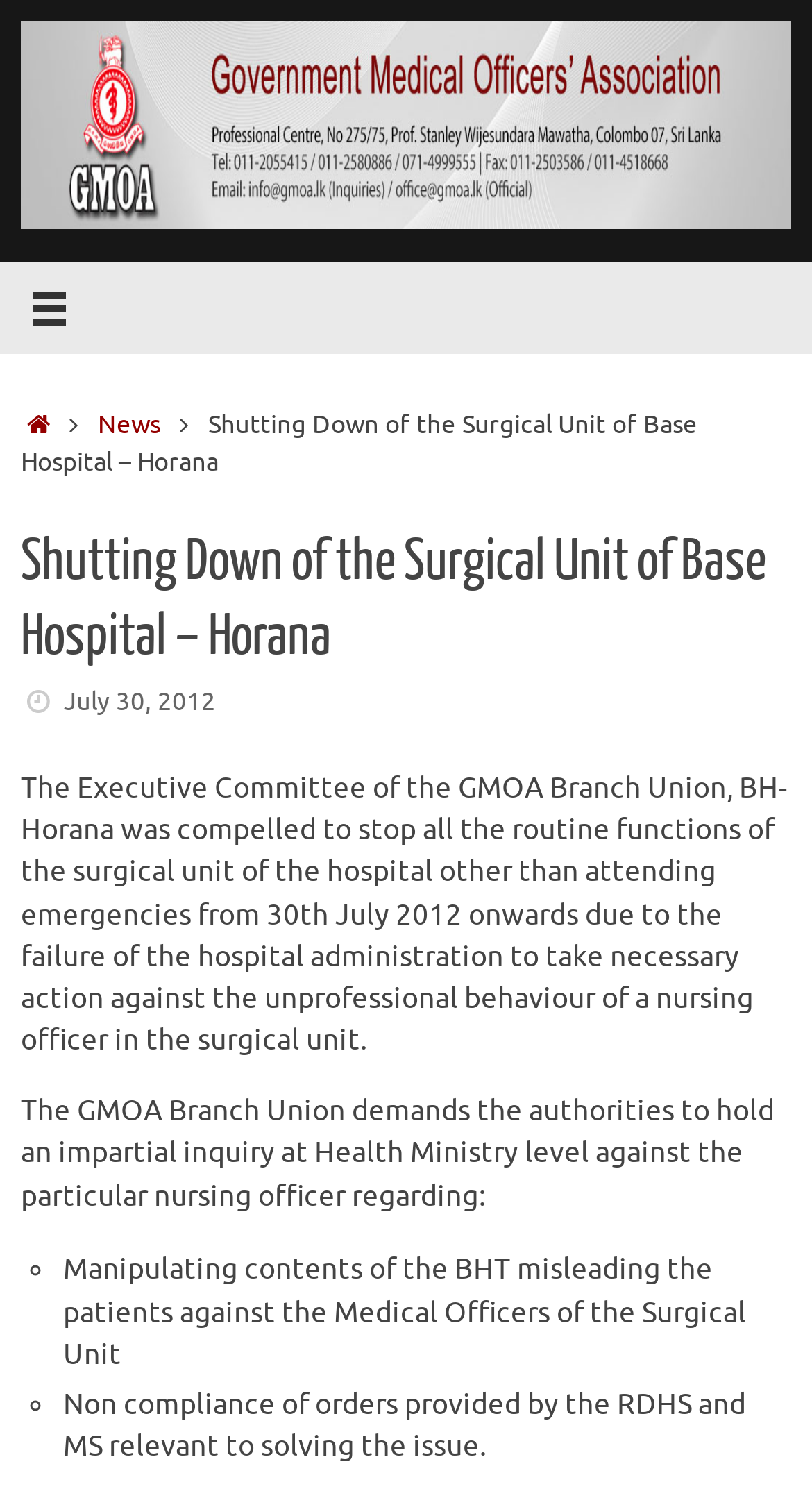Utilize the information from the image to answer the question in detail:
What is the demand of the GMOA Branch Union?

I found the answer by reading the text 'The GMOA Branch Union demands the authorities to hold an impartial inquiry at Health Ministry level against the particular nursing officer regarding:' which explains the demand of the GMOA Branch Union.